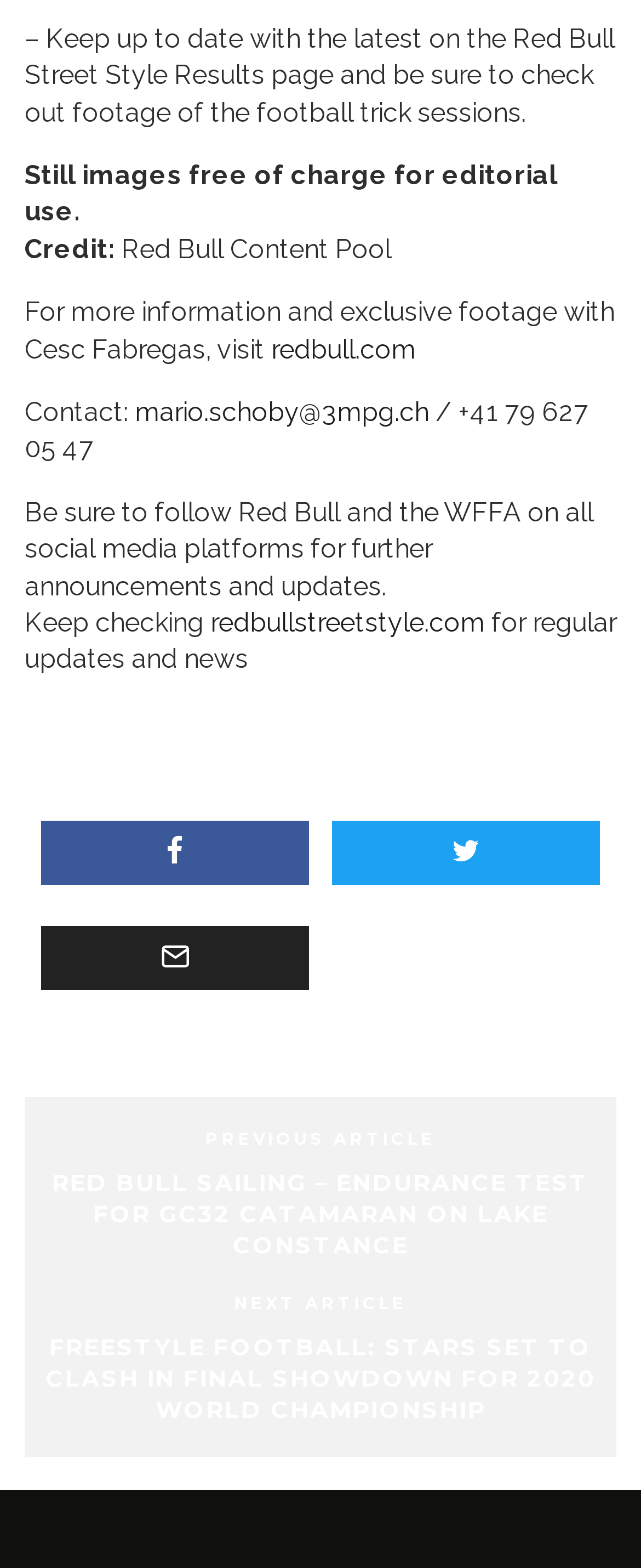What is the name of the content pool?
Utilize the image to construct a detailed and well-explained answer.

The name of the content pool is mentioned in the text 'Credit: Red Bull Content Pool' which is located at the top of the webpage.